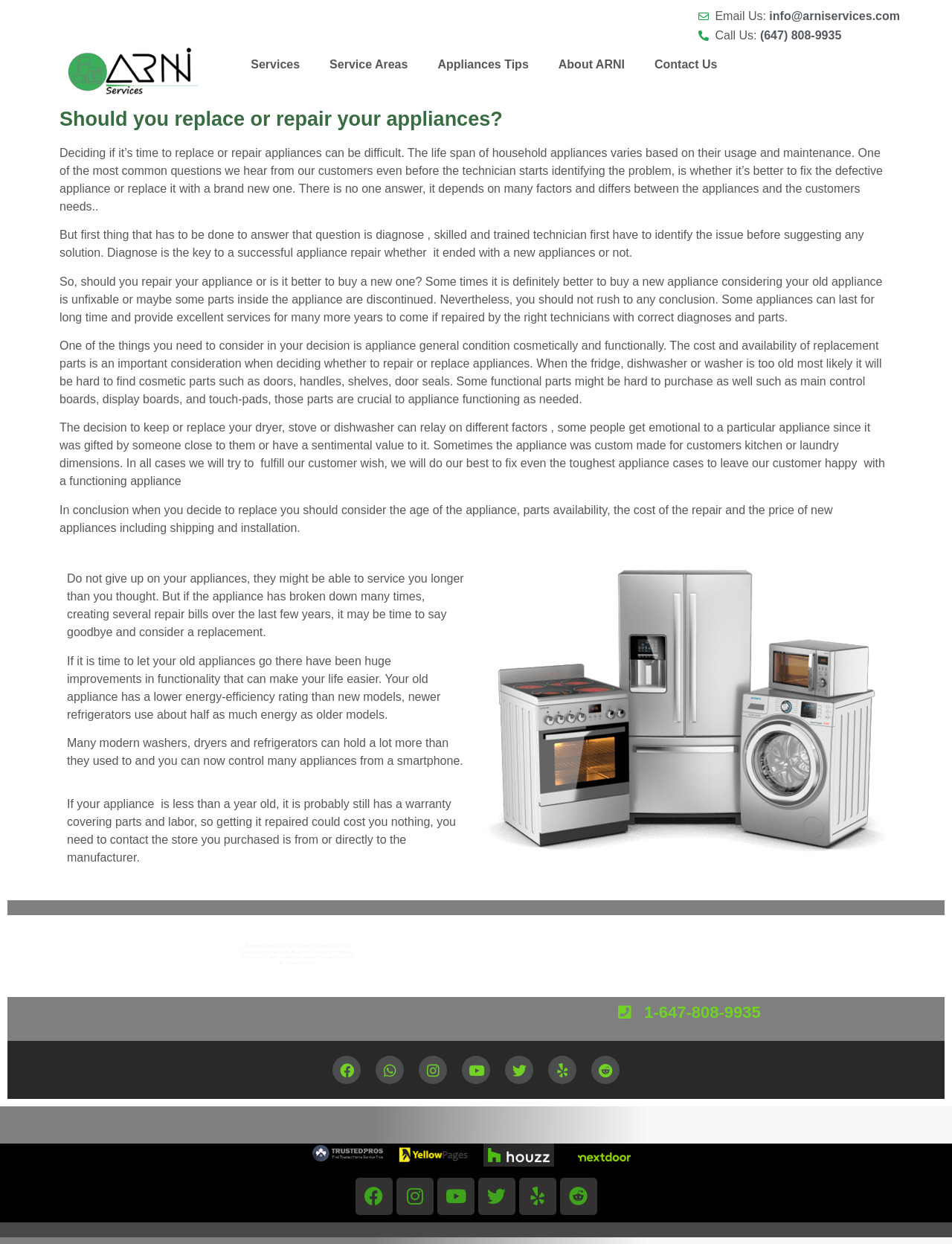Find the bounding box of the UI element described as: "alt="appliance repair on Nextdoor"". The bounding box coordinates should be given as four float values between 0 and 1, i.e., [left, top, right, bottom].

[0.598, 0.919, 0.672, 0.941]